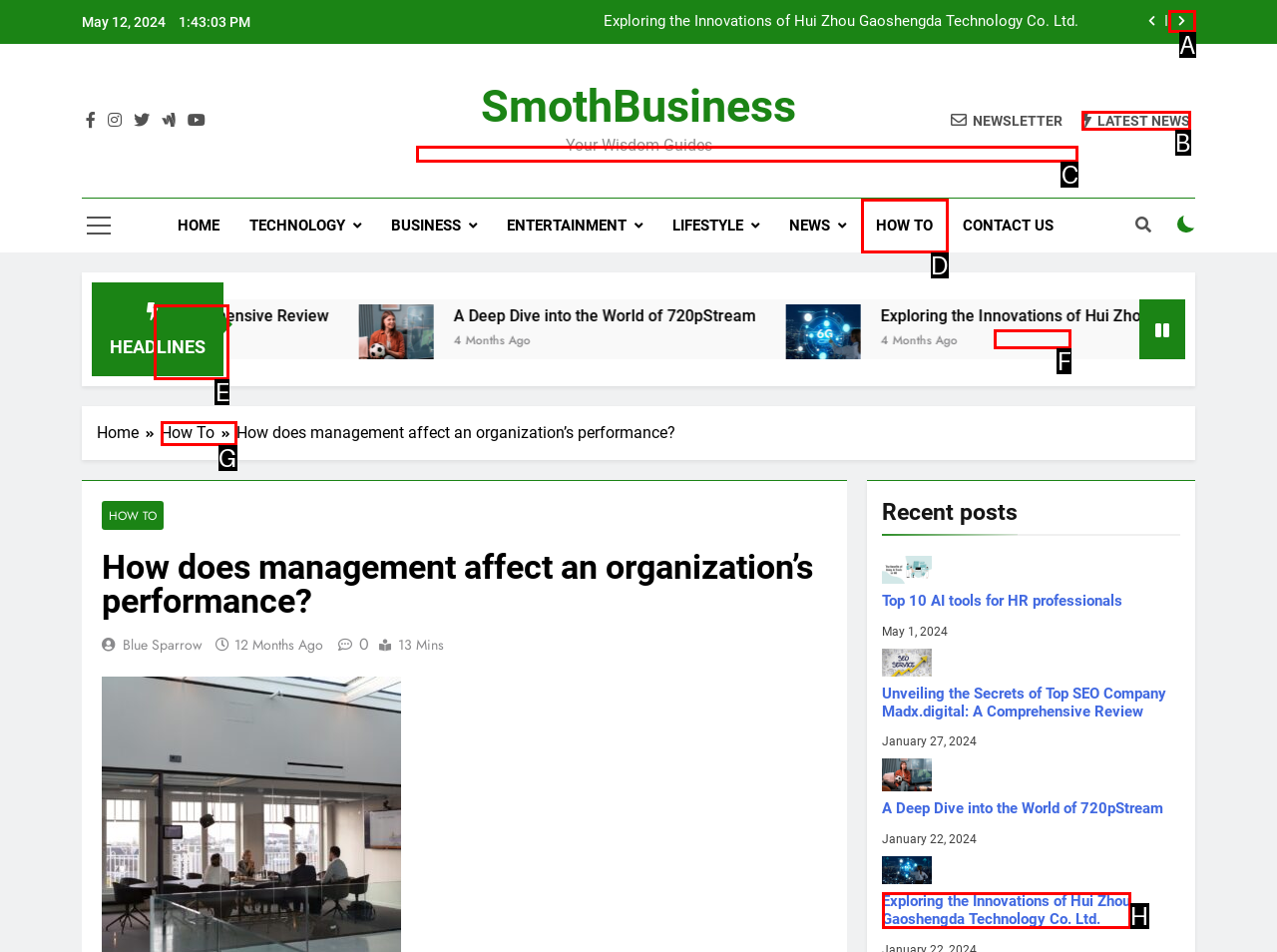Based on the description: How To, find the HTML element that matches it. Provide your answer as the letter of the chosen option.

D